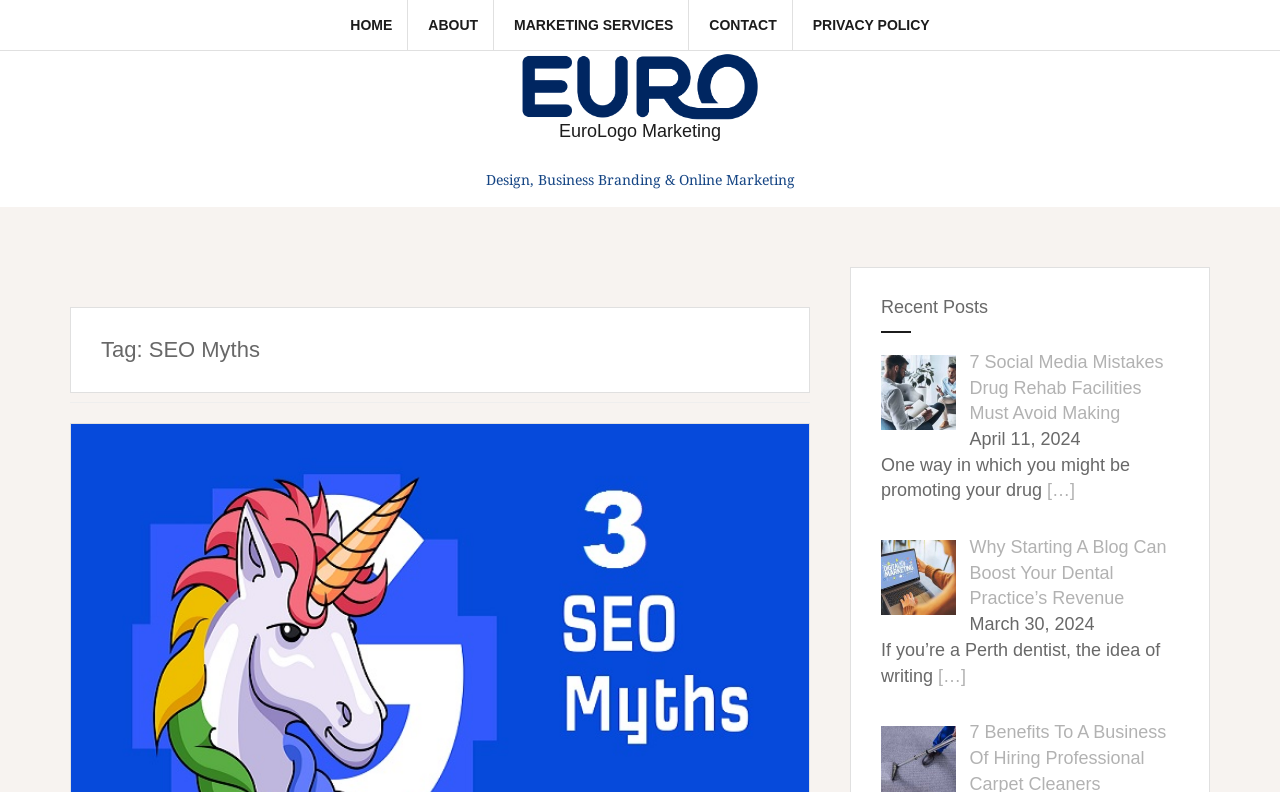Can you specify the bounding box coordinates of the area that needs to be clicked to fulfill the following instruction: "Search for something"?

None